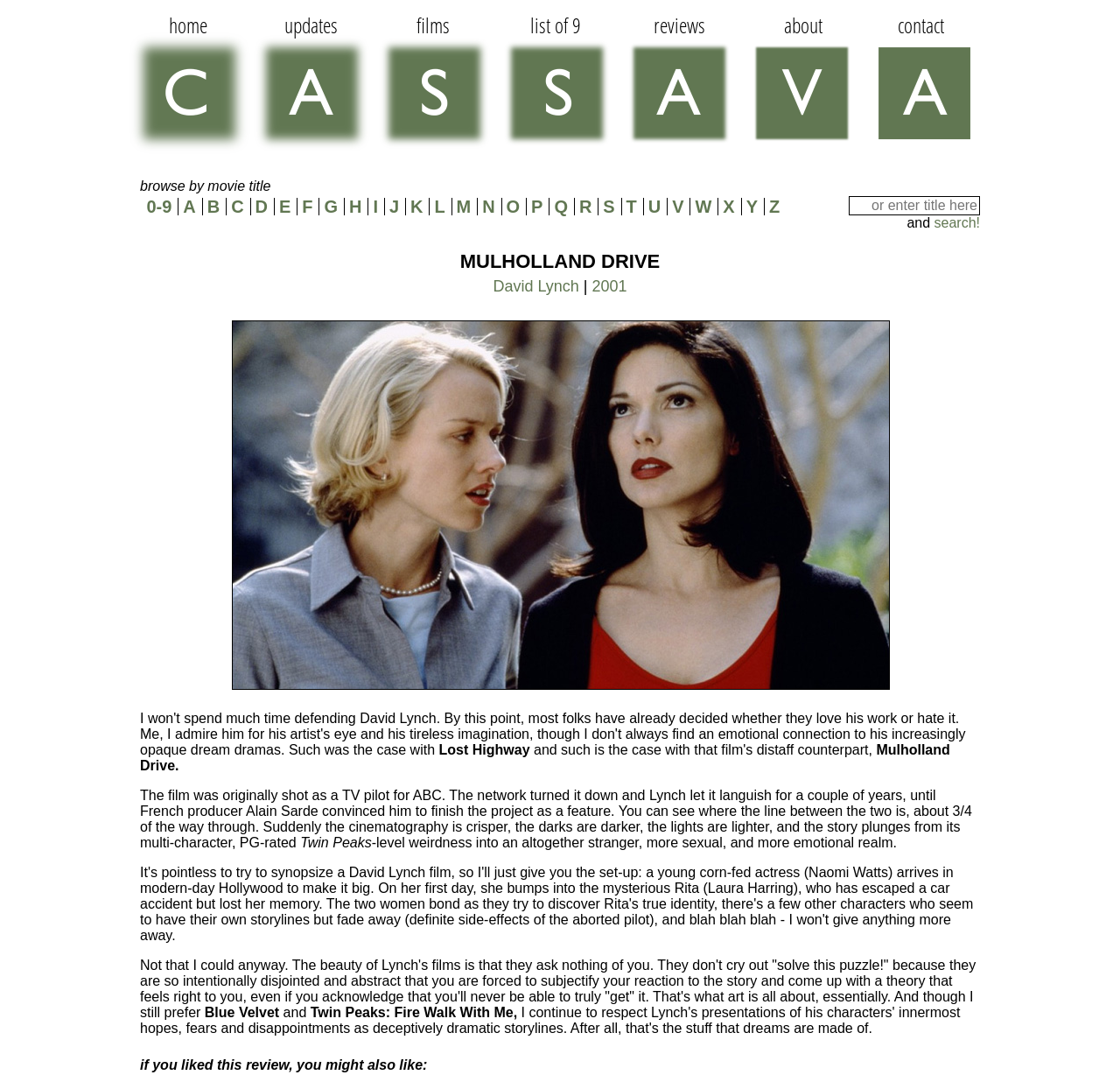Offer a detailed explanation of the webpage layout and contents.

The webpage is about the movie "Mulholland Drive" directed by David Lynch. At the top, there are seven links: "home", "updates", "films", "list of 9", "reviews", "about", and "contact". Below these links, there is a search bar with a textbox and a search button. 

To the right of the search bar, there is a heading "browse by movie title" followed by 26 links, each representing a letter of the alphabet, from "0-9" to "Z". 

Below the search bar, there is a header section with a heading "MULHOLLAND DRIVE" and a link to the director "David Lynch" and the release year "2001". 

The main content of the webpage is a review of the movie "Mulholland Drive". The review is divided into several paragraphs, with some mentions of other movies directed by David Lynch, such as "Lost Highway", "Twin Peaks", "Blue Velvet", and "Twin Peaks: Fire Walk With Me". 

At the bottom of the webpage, there is a heading "if you liked this review, you might also like:" suggesting other reviews that the reader might be interested in.